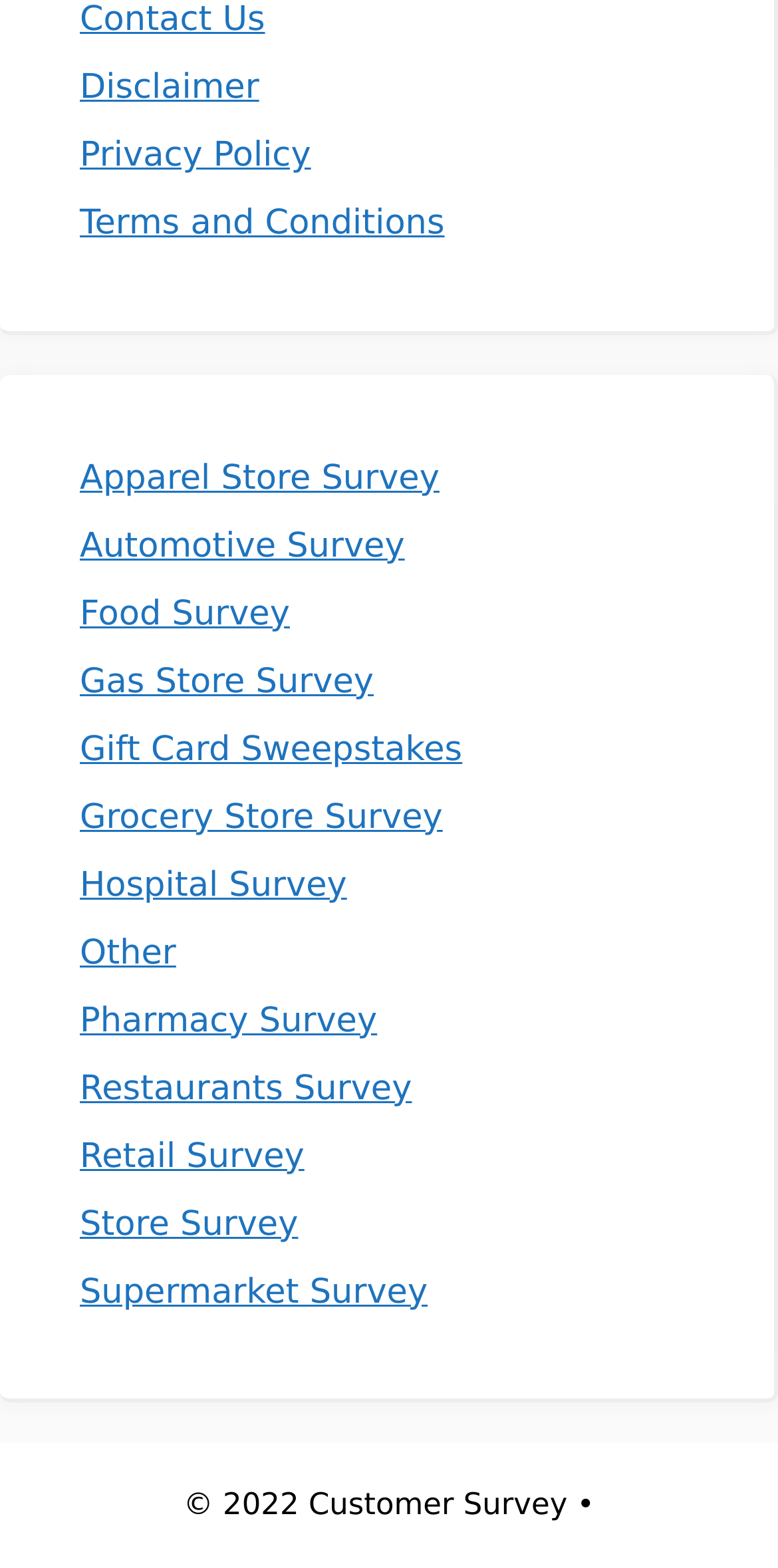What is the position of the 'Contact Us' link on the webpage?
Make sure to answer the question with a detailed and comprehensive explanation.

By analyzing the bounding box coordinates of the 'Contact Us' link, we can determine that it is located at the top-left section of the webpage.